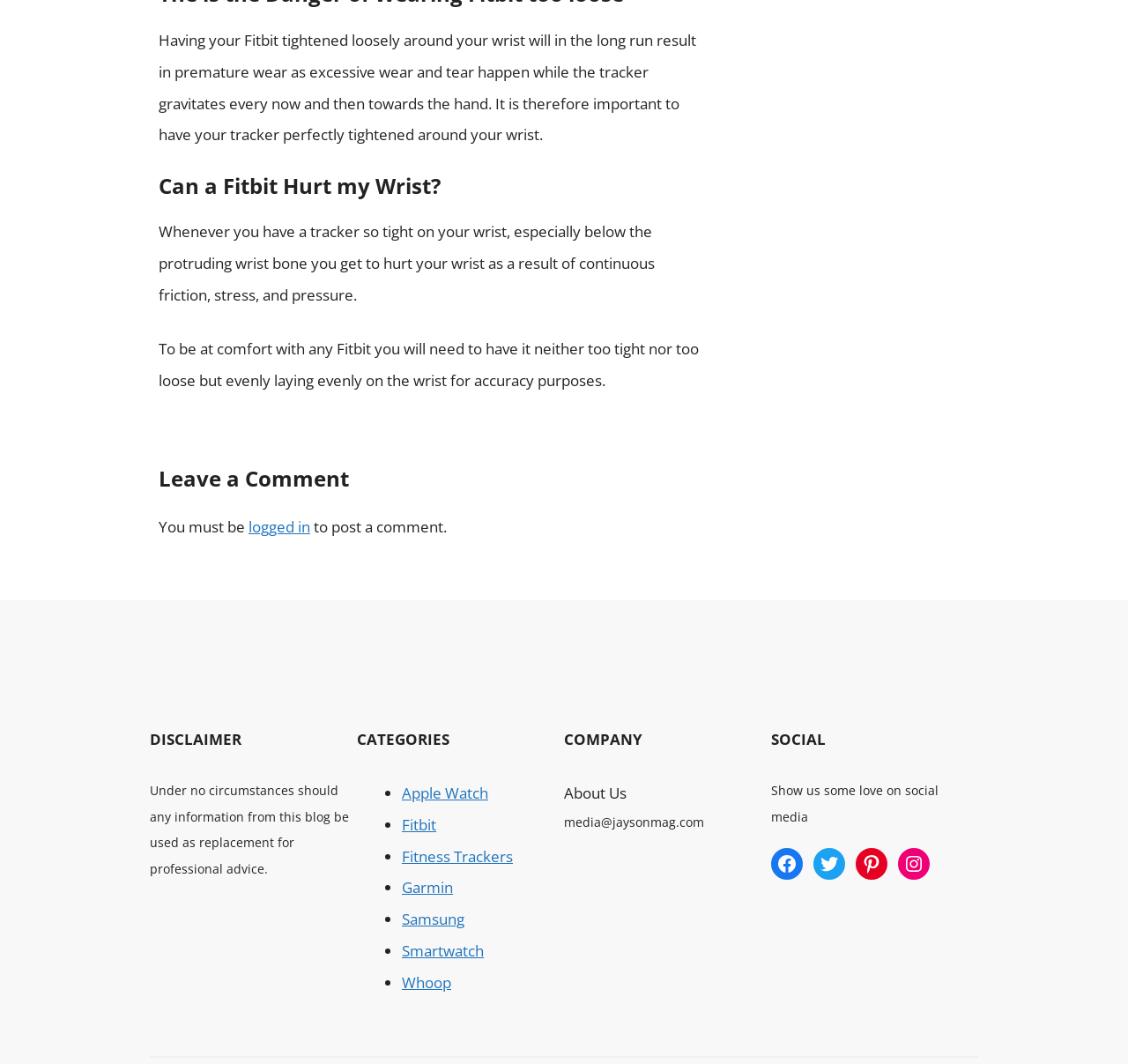Bounding box coordinates are specified in the format (top-left x, top-left y, bottom-right x, bottom-right y). All values are floating point numbers bounded between 0 and 1. Please provide the bounding box coordinate of the region this sentence describes: #

[0.796, 0.797, 0.824, 0.827]